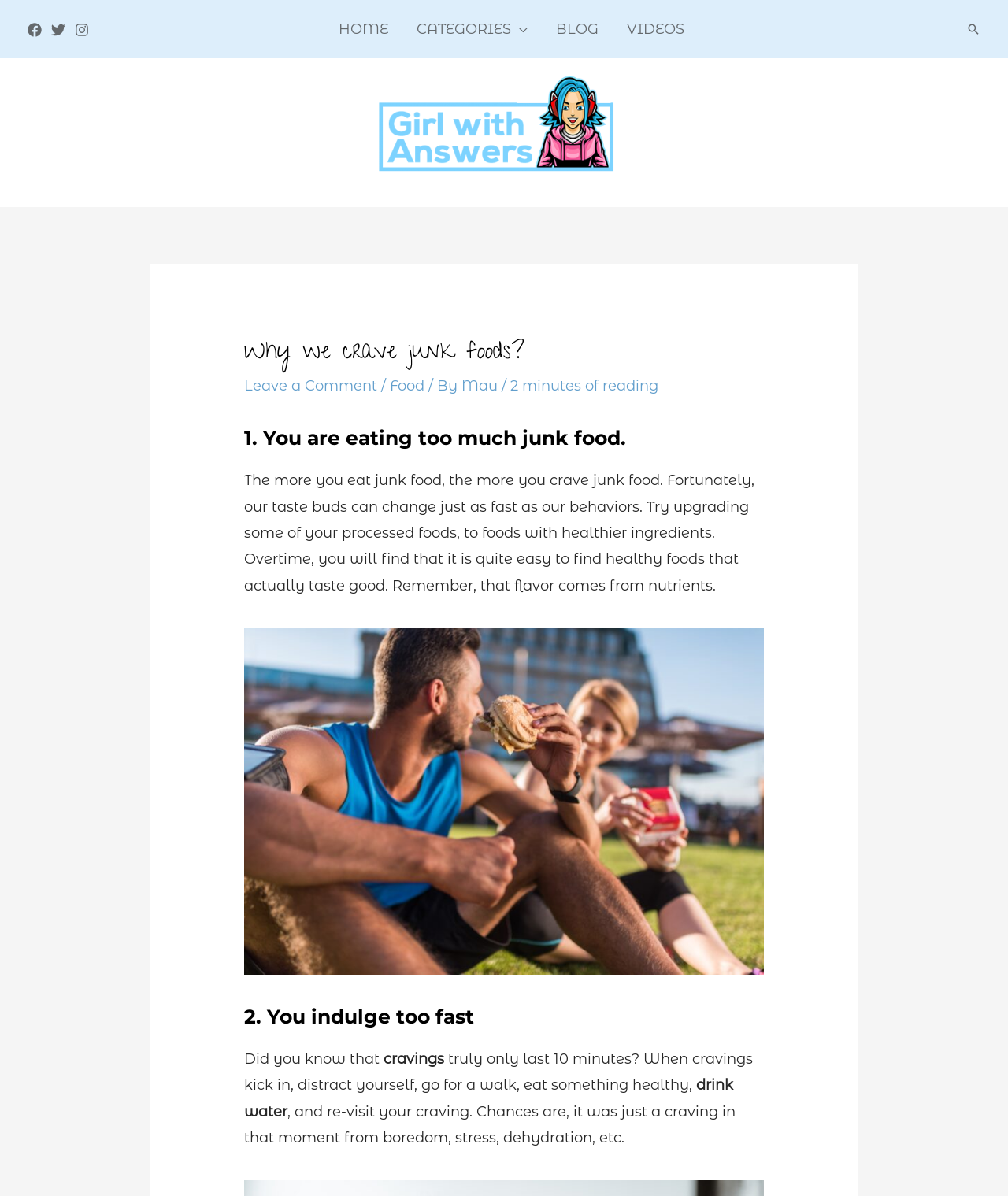Please specify the bounding box coordinates in the format (top-left x, top-left y, bottom-right x, bottom-right y), with all values as floating point numbers between 0 and 1. Identify the bounding box of the UI element described by: Categories

[0.399, 0.0, 0.537, 0.049]